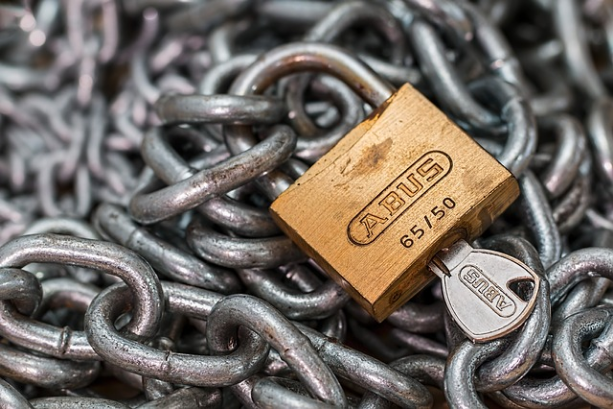Give a concise answer using only one word or phrase for this question:
What is the theme emphasized by the visual representation?

safeguarding personal data